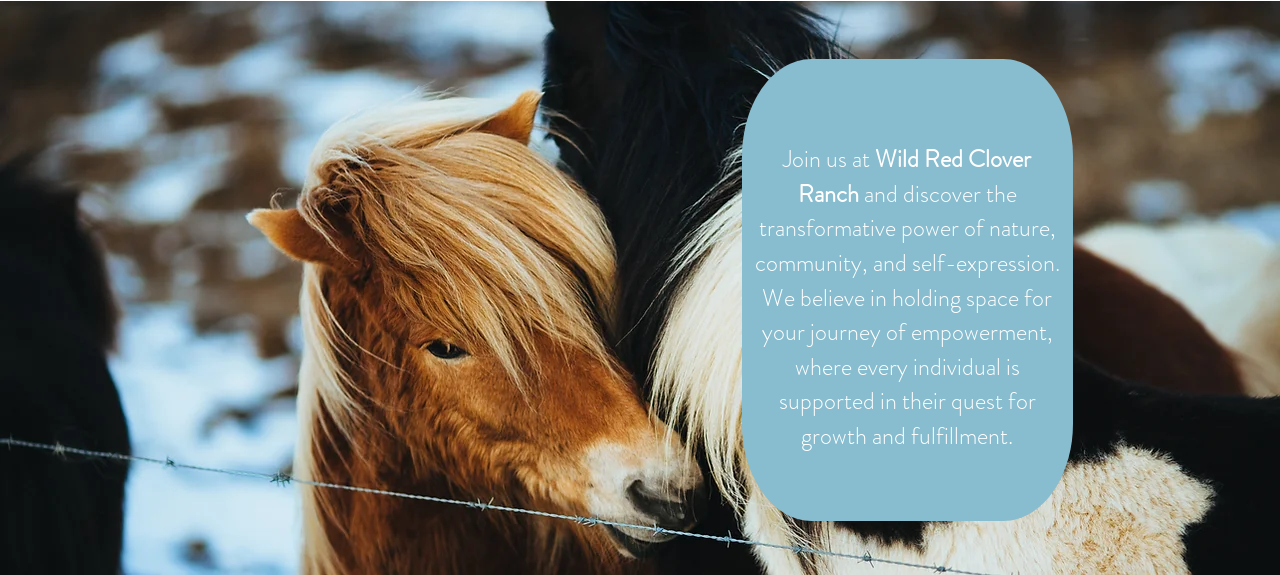What is the focus of Wild Red Clover Ranch?
Respond to the question with a single word or phrase according to the image.

Empowerment and support